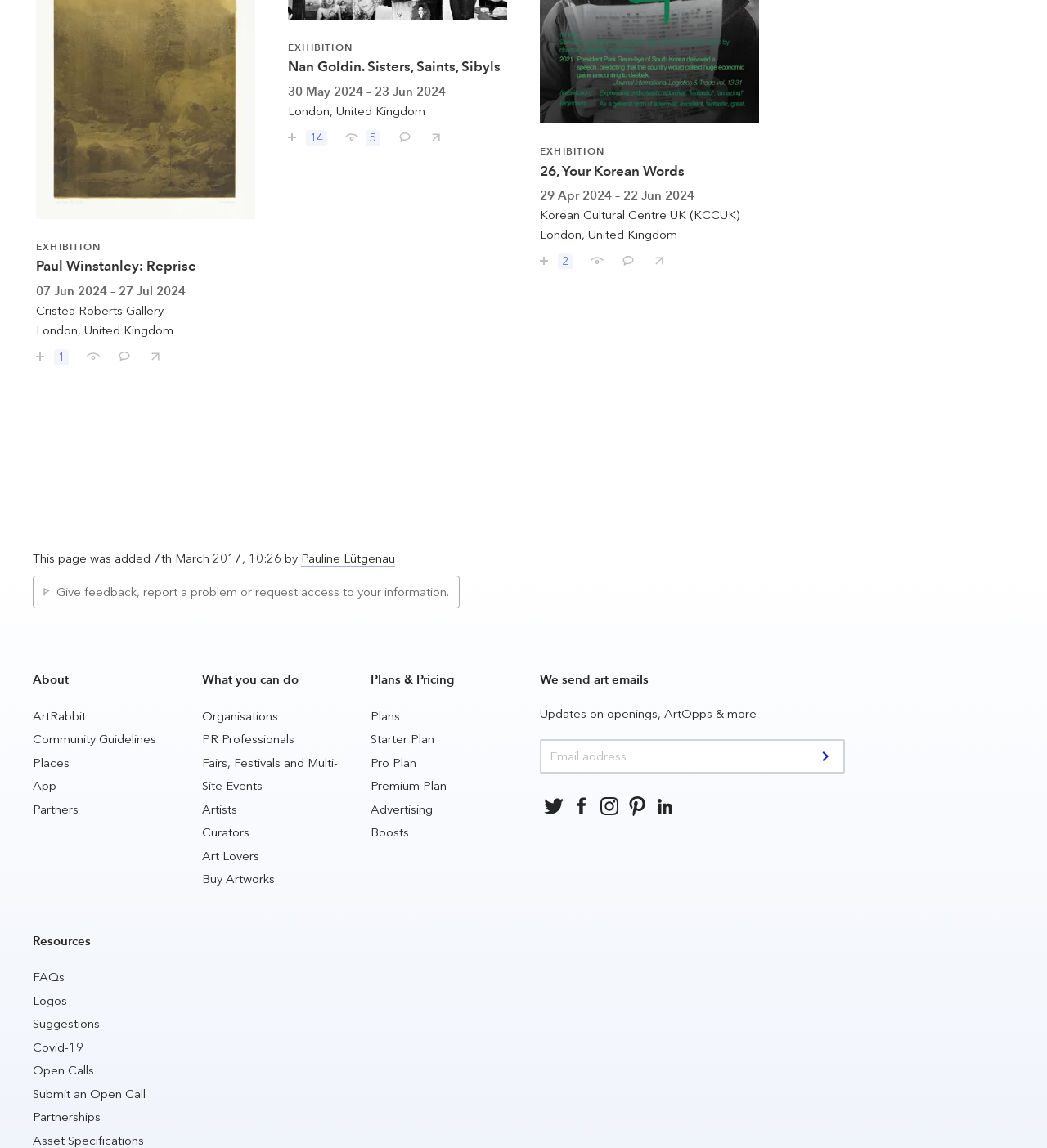Refer to the screenshot and give an in-depth answer to this question: What is the function of the textbox?

The textbox is located below the 'We send art emails' heading and has a 'submit' button next to it, suggesting that users can enter their email addresses to receive updates on art-related events and opportunities.